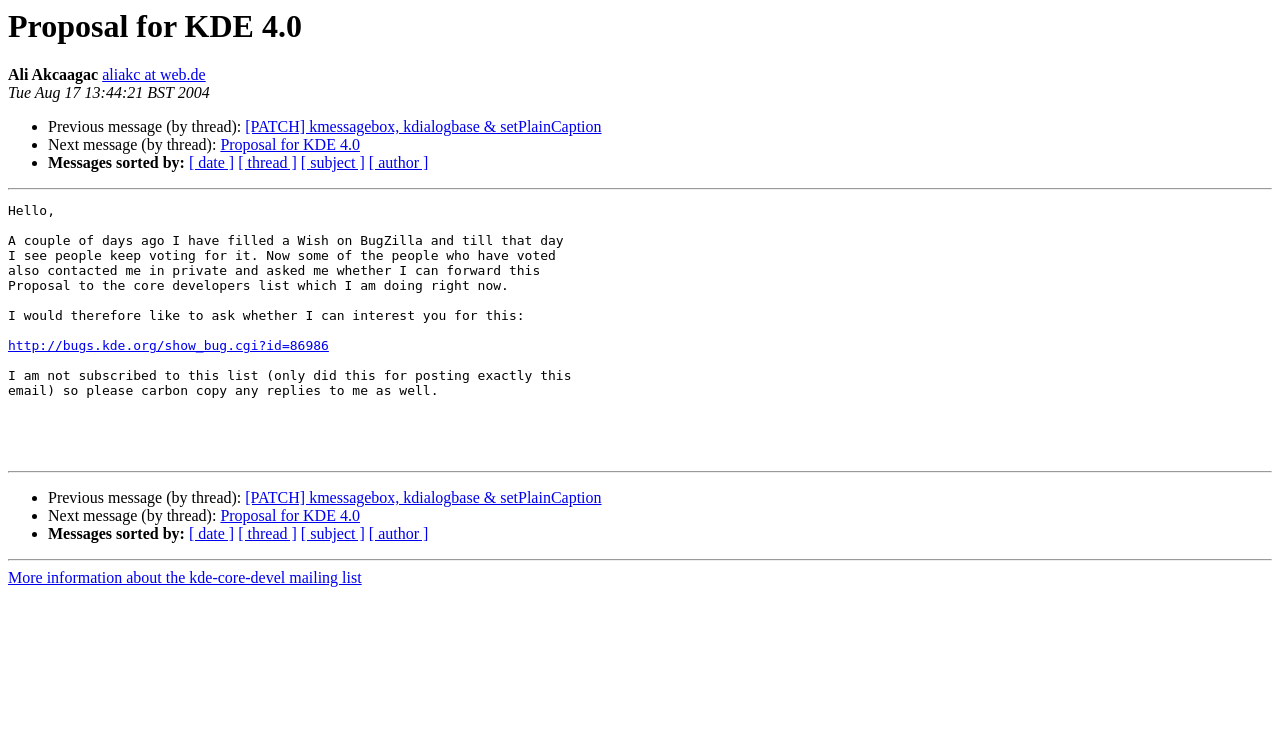Determine the bounding box coordinates of the clickable area required to perform the following instruction: "View more information about the kde-core-devel mailing list". The coordinates should be represented as four float numbers between 0 and 1: [left, top, right, bottom].

[0.006, 0.767, 0.283, 0.79]